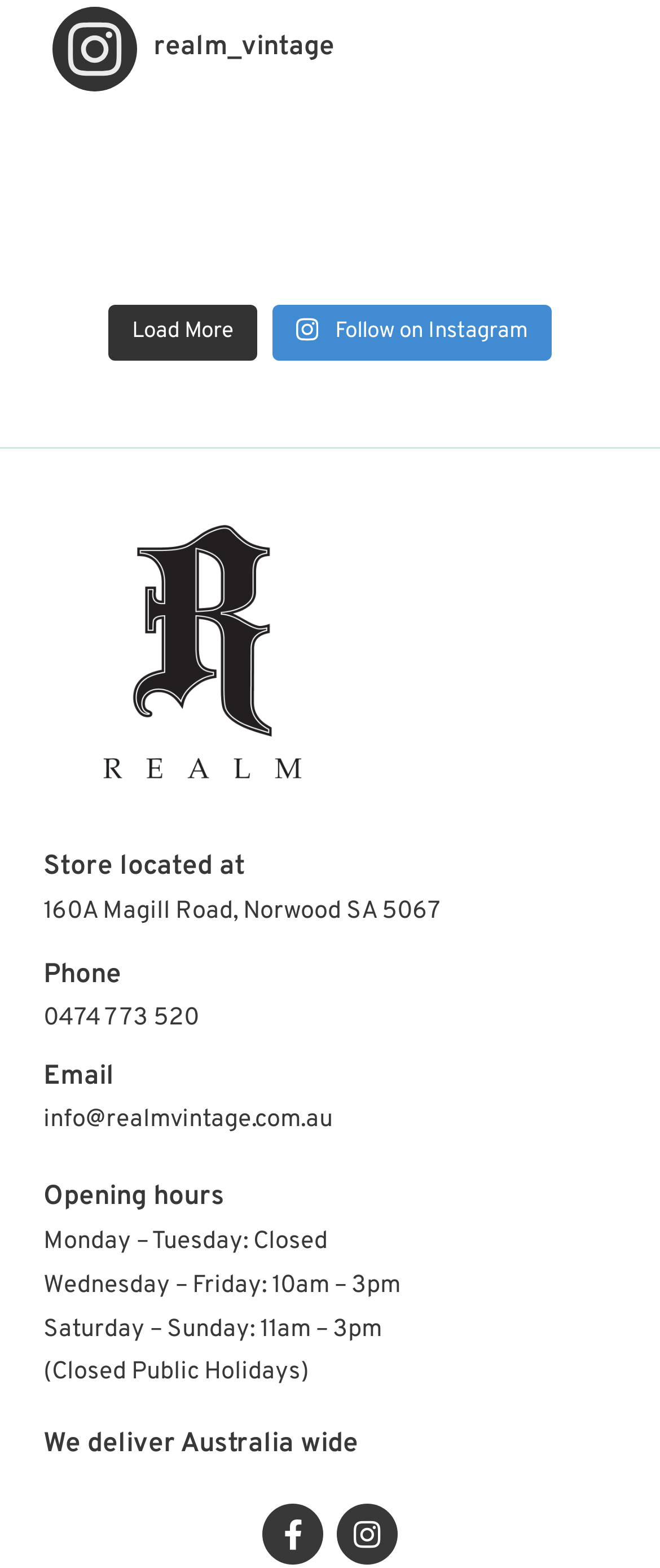What are the opening hours on Saturday?
Please provide a detailed and thorough answer to the question.

I found the opening hours by reading the text under the 'Opening hours' heading. The opening hours on Saturday are mentioned as 11am – 3pm.